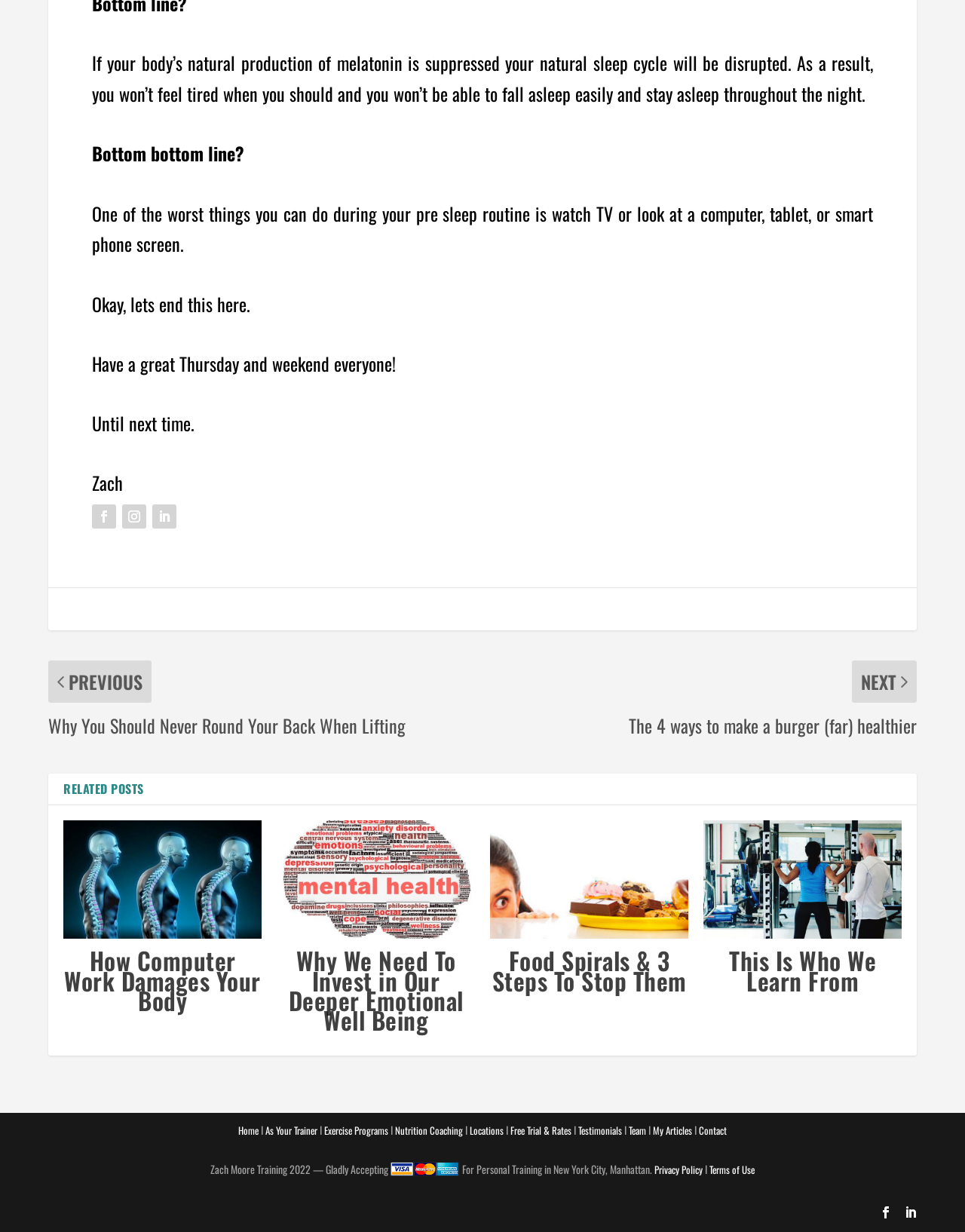Locate the bounding box coordinates of the area you need to click to fulfill this instruction: 'Click on the 'Contact' link'. The coordinates must be in the form of four float numbers ranging from 0 to 1: [left, top, right, bottom].

[0.724, 0.911, 0.753, 0.924]